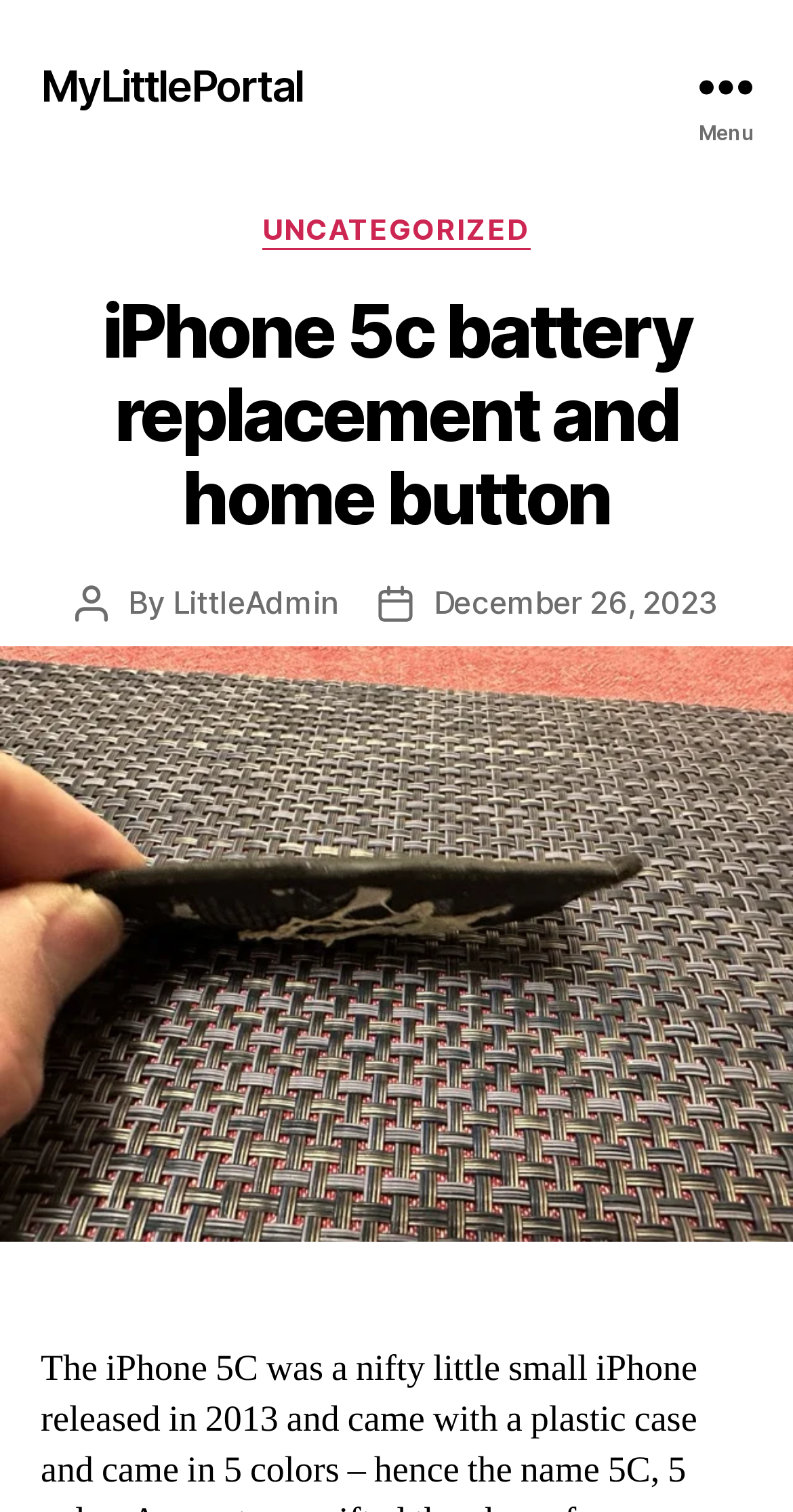Provide a brief response to the question below using one word or phrase:
Who is the author of the current post?

LittleAdmin